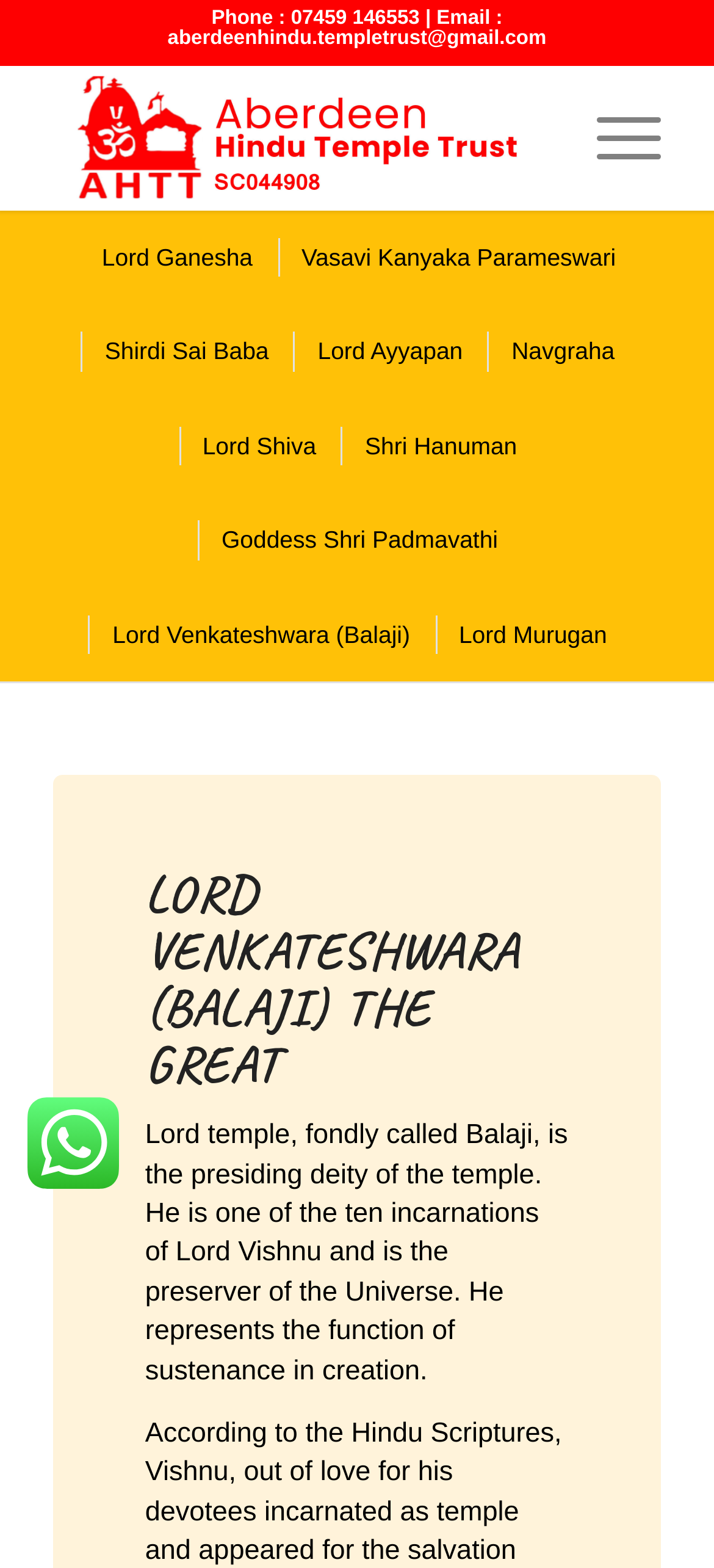What is the phone number of the Aberdeen Hindu Temple?
Please answer the question with as much detail and depth as you can.

I found the phone number by looking at the static text element at the top of the page, which contains the contact information of the temple.